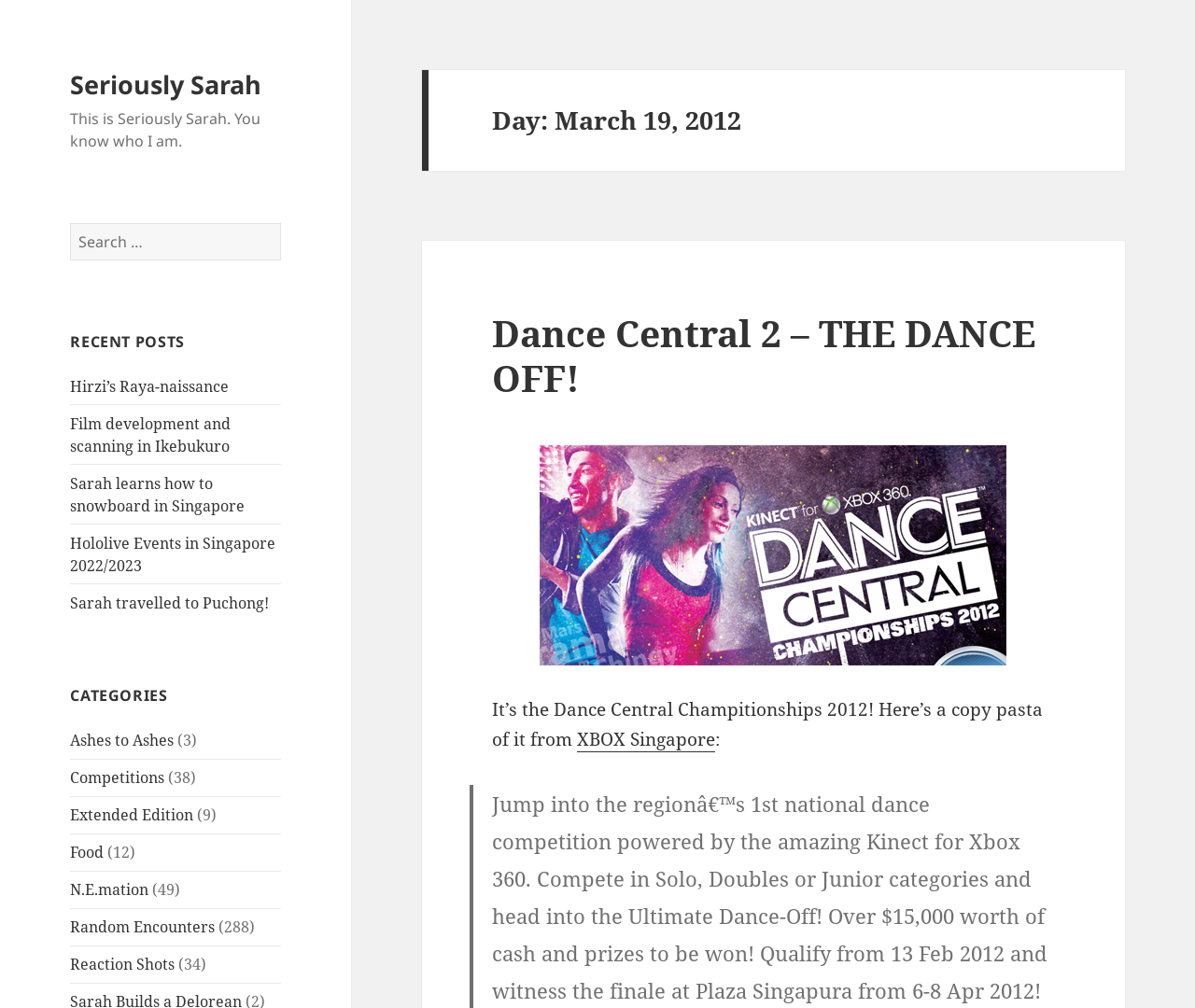Please identify the bounding box coordinates of the region to click in order to complete the task: "View featured products". The coordinates must be four float numbers between 0 and 1, specified as [left, top, right, bottom].

None